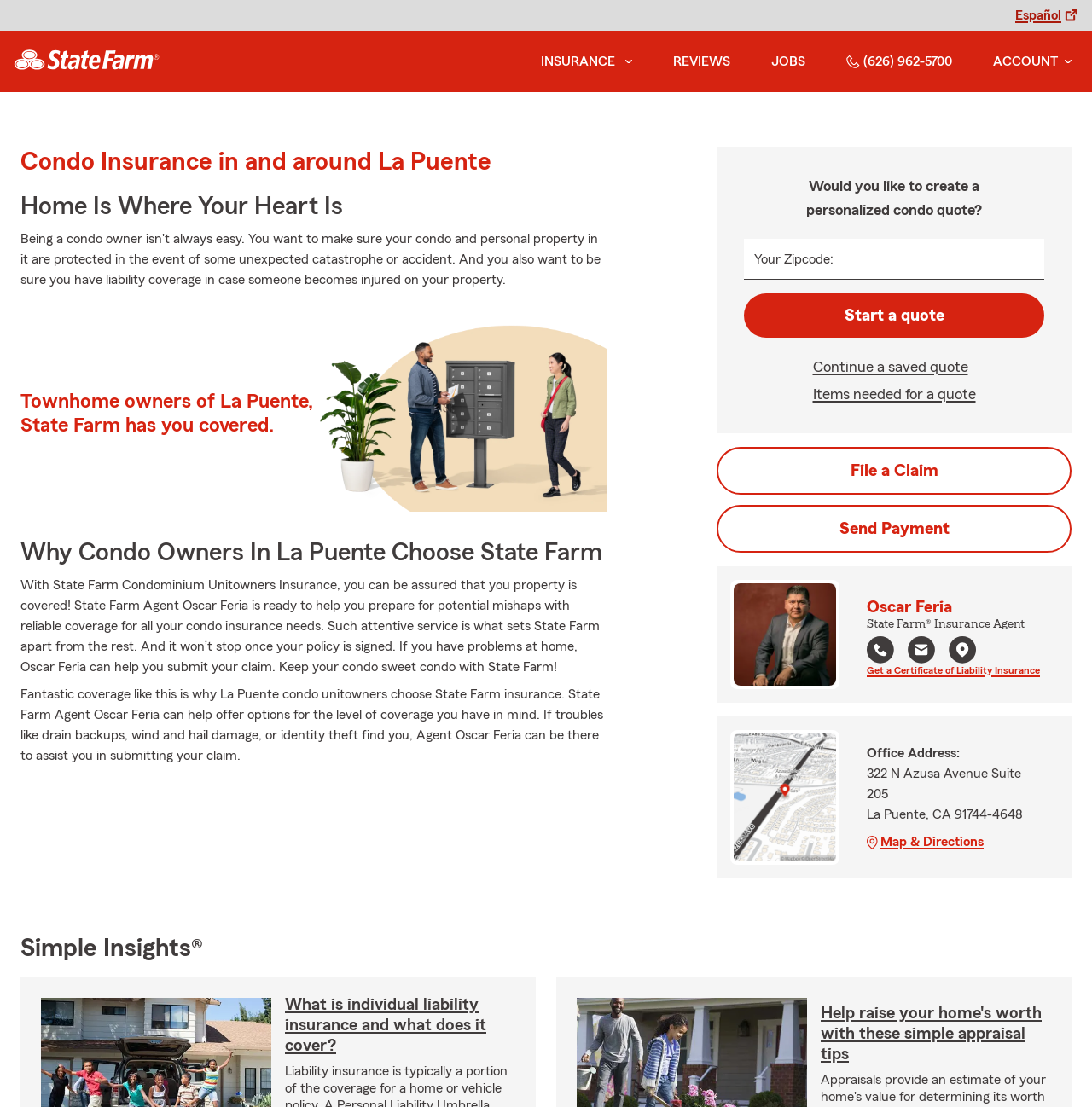Specify the bounding box coordinates of the region I need to click to perform the following instruction: "Click the 'Start a quote' button". The coordinates must be four float numbers in the range of 0 to 1, i.e., [left, top, right, bottom].

[0.681, 0.265, 0.956, 0.305]